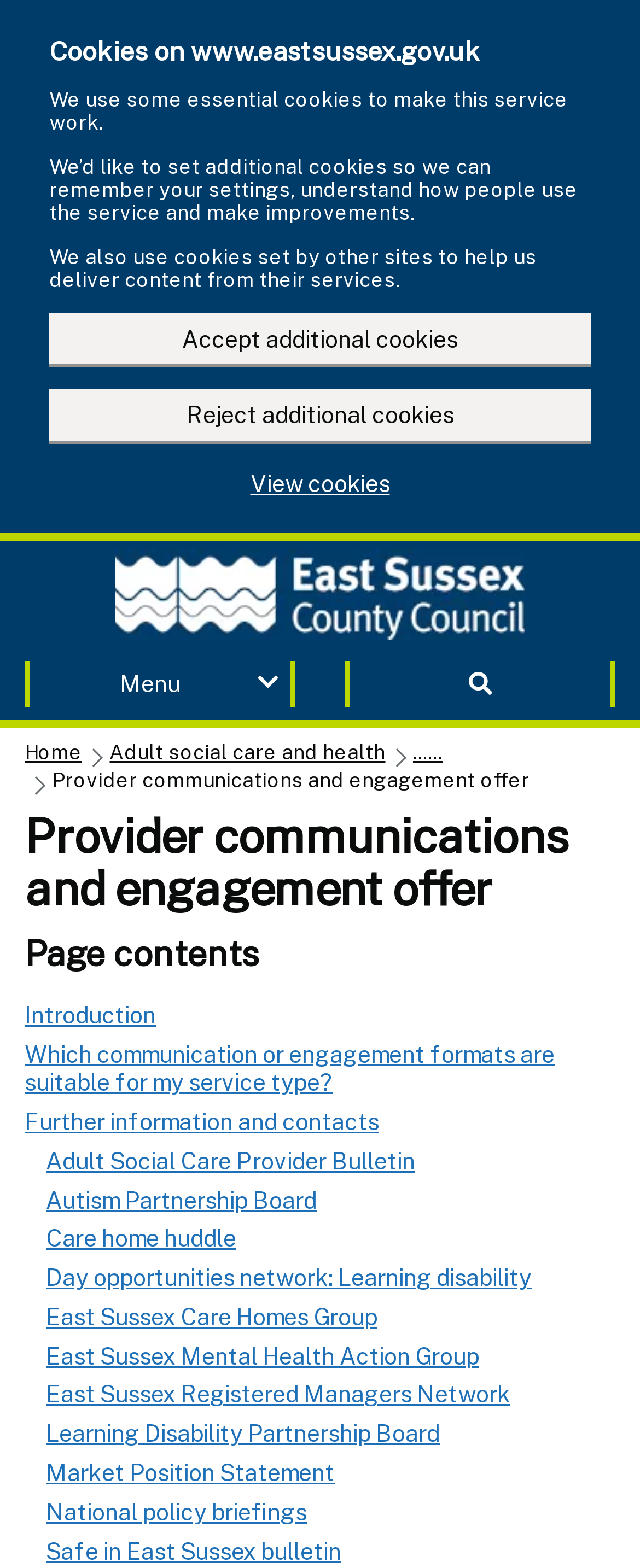Please determine the bounding box coordinates of the area that needs to be clicked to complete this task: 'Go to main content'. The coordinates must be four float numbers between 0 and 1, formatted as [left, top, right, bottom].

[0.0, 0.0, 0.069, 0.018]